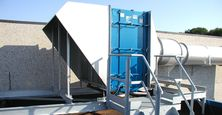Provide a short answer to the following question with just one word or phrase: What is the material of the background wall?

Concrete